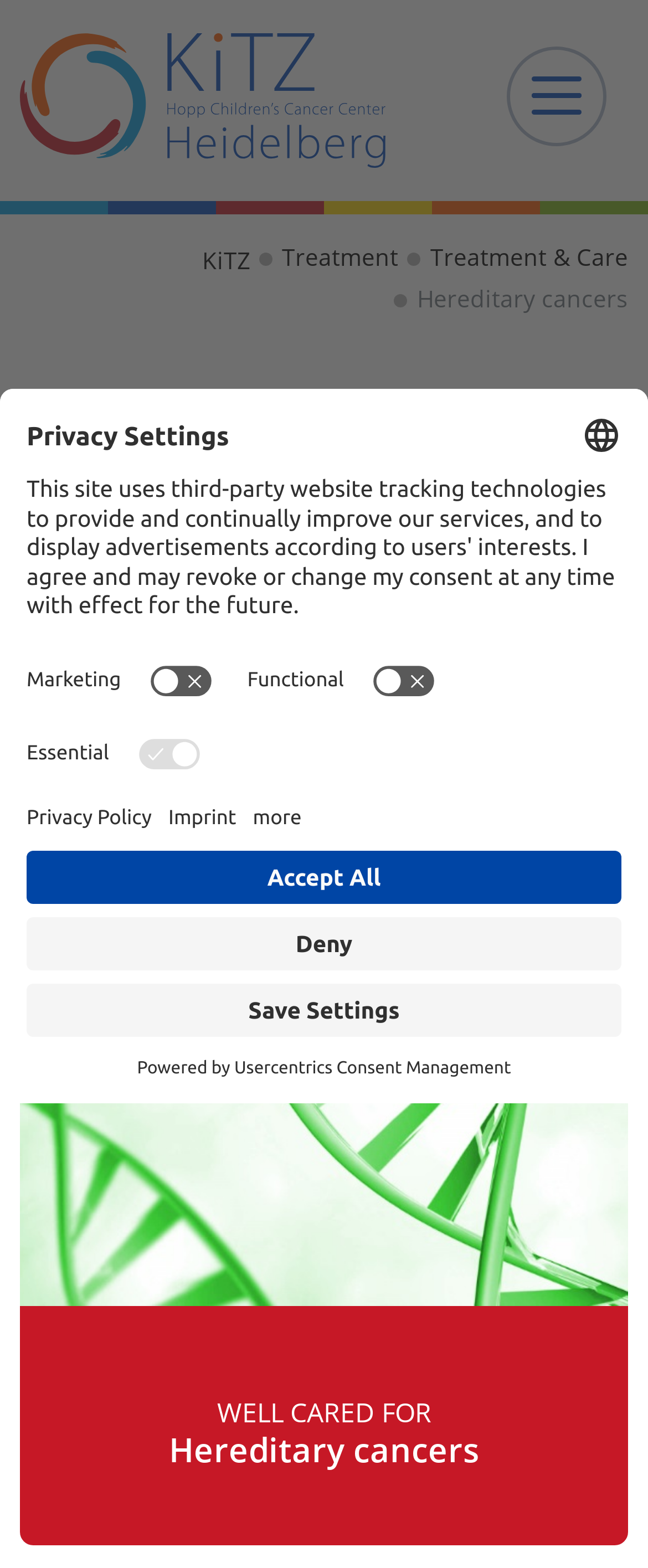Locate the bounding box coordinates of the element that should be clicked to execute the following instruction: "Open the Privacy Policy".

[0.041, 0.51, 0.234, 0.529]